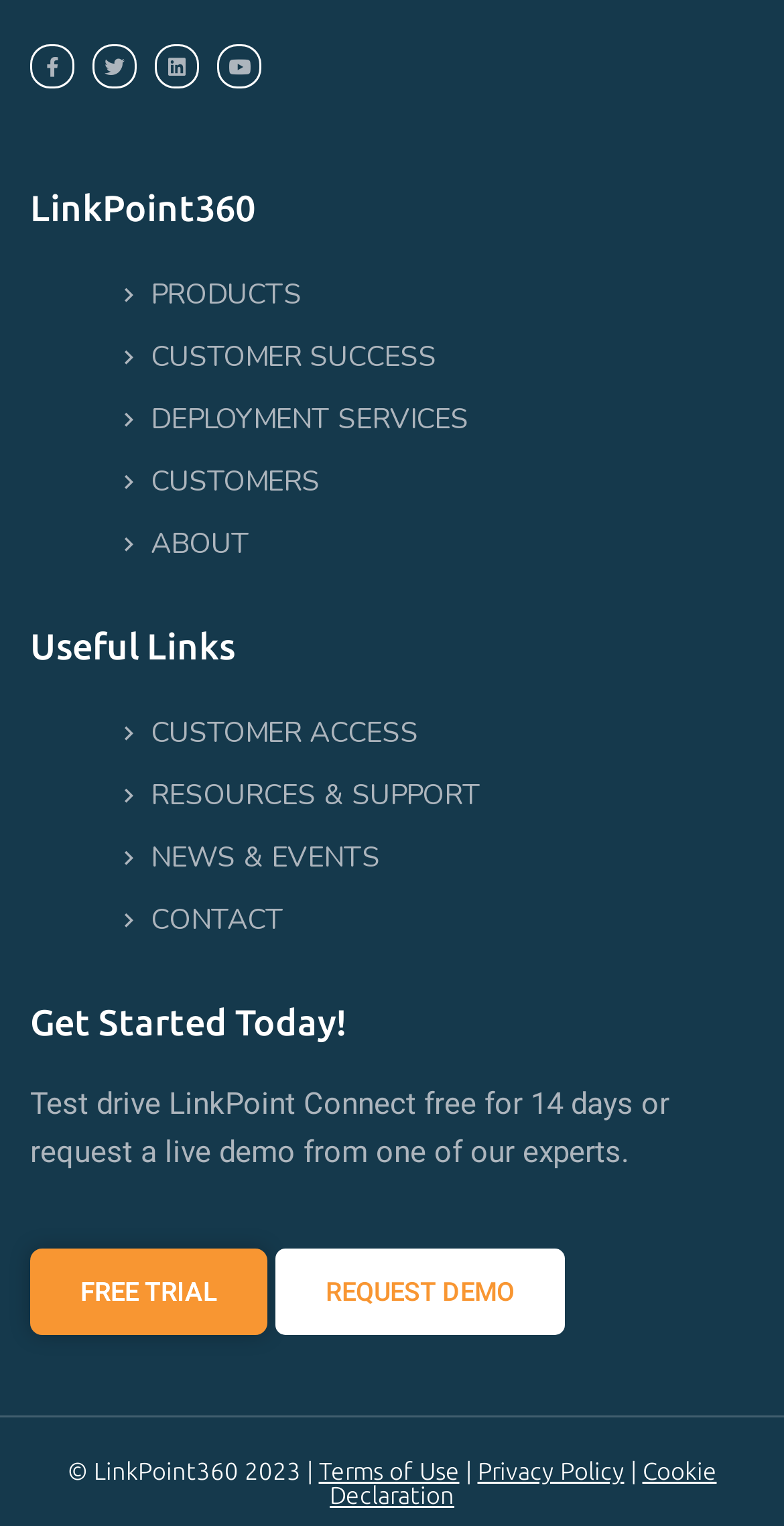Indicate the bounding box coordinates of the element that needs to be clicked to satisfy the following instruction: "Read Terms of Use". The coordinates should be four float numbers between 0 and 1, i.e., [left, top, right, bottom].

[0.406, 0.955, 0.586, 0.972]